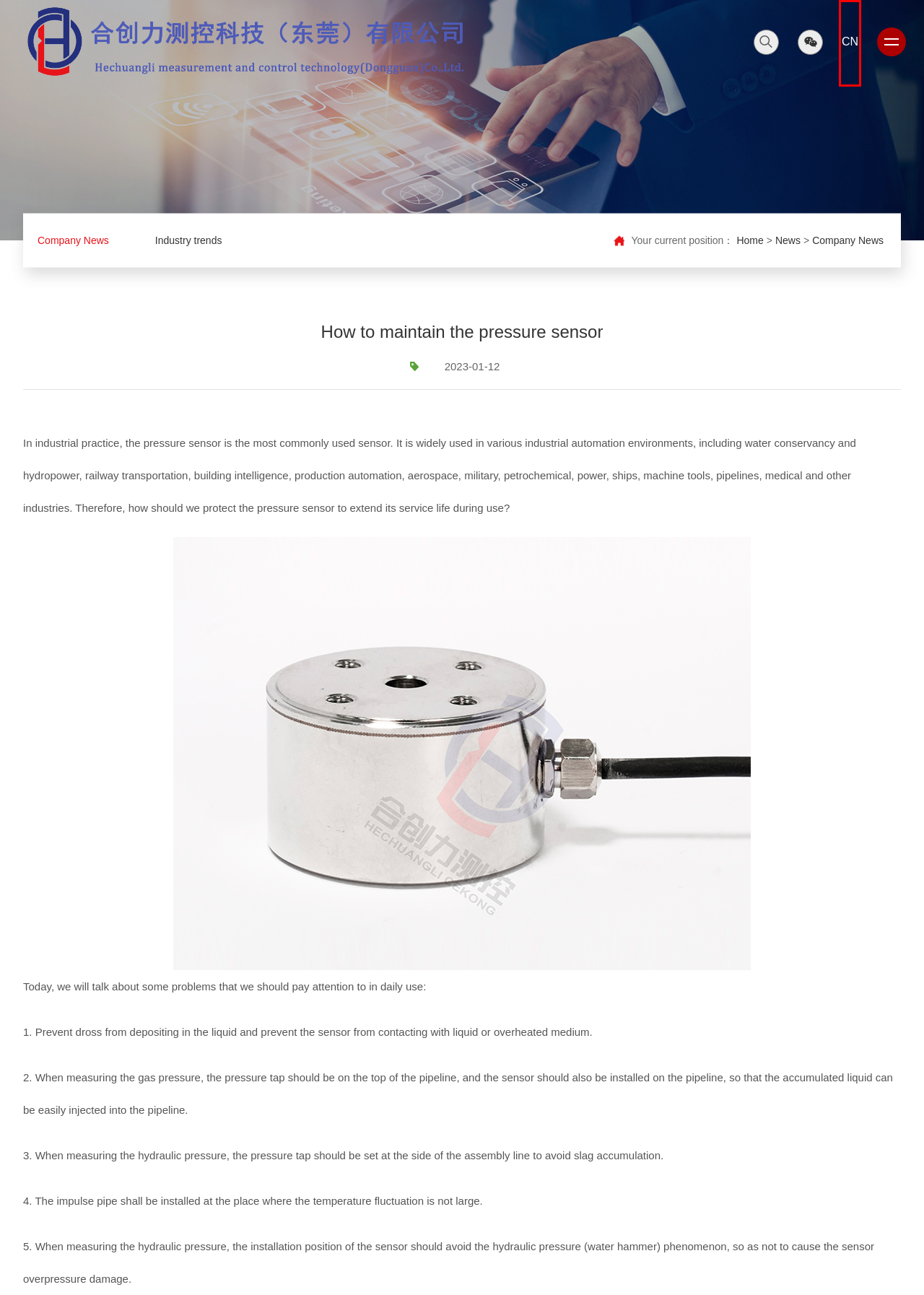You are provided a screenshot of a webpage featuring a red bounding box around a UI element. Choose the webpage description that most accurately represents the new webpage after clicking the element within the red bounding box. Here are the candidates:
A. Industry trends-合创力测控科技(东莞)有限公司_深圳称重传感器_东莞测力传感器厂家
B. 压力传感器如何保养-合创力测控科技(东莞)有限公司_深圳称重传感器_东莞测力传感器厂家
C. 张力测力传感器-合创力测控科技(东莞)有限公司_深圳称重传感器_东莞测力传感器厂家
D. Factory display-合创力测控科技(东莞)有限公司_深圳称重传感器_东莞测力传感器厂家
E. Company News-合创力测控科技(东莞)有限公司_深圳称重传感器_东莞测力传感器厂家
F. 扭矩测力传感器-合创力测控科技(东莞)有限公司_深圳称重传感器_东莞测力传感器厂家
G. 拉压测力传感器-合创力测控科技(东莞)有限公司_深圳称重传感器_东莞测力传感器厂家
H. 合创力测控科技(东莞)有限公司_称重测力传感器厂家

B